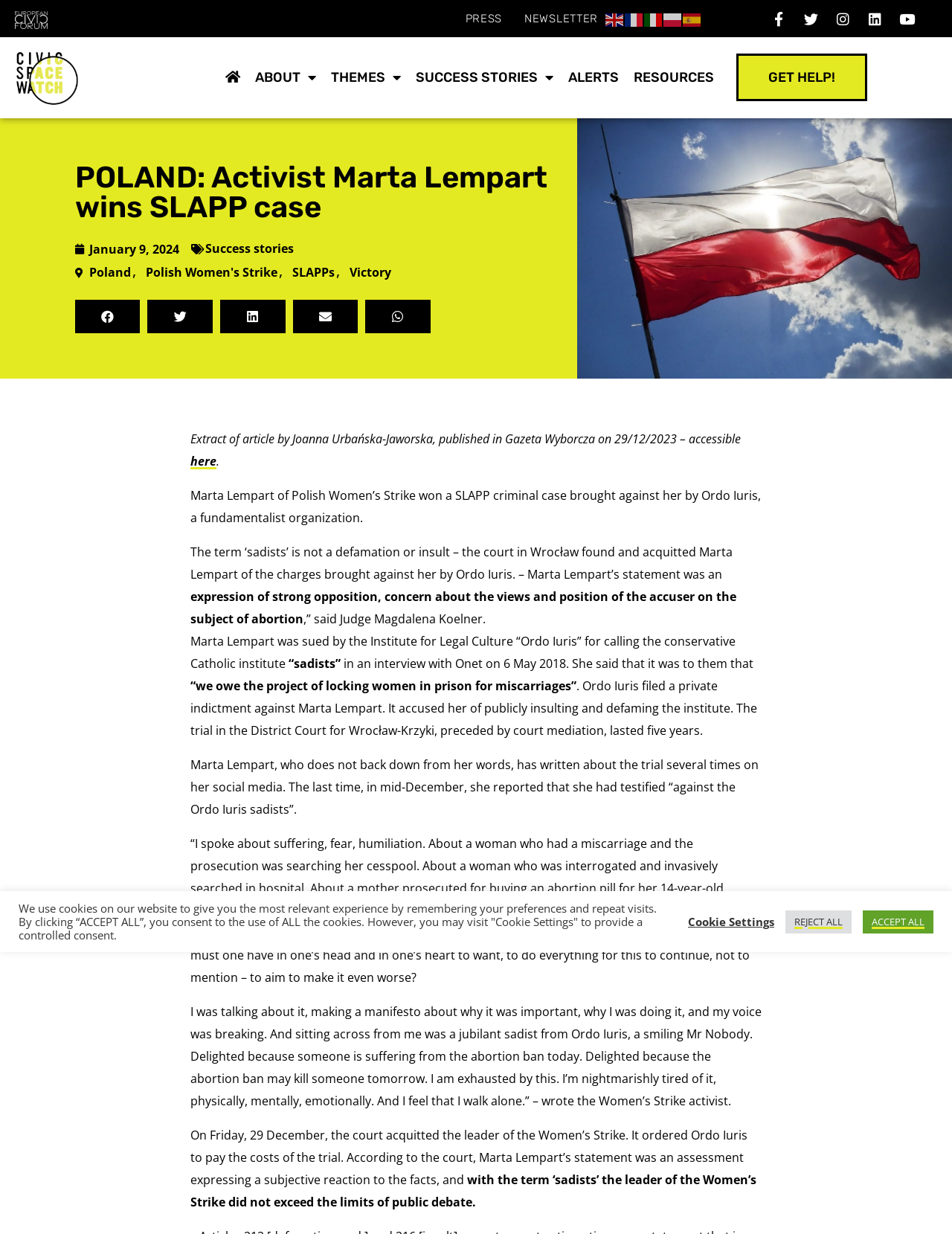Based on the element description aria-label="Share on linkedin", identify the bounding box of the UI element in the given webpage screenshot. The coordinates should be in the format (top-left x, top-left y, bottom-right x, bottom-right y) and must be between 0 and 1.

[0.231, 0.243, 0.3, 0.27]